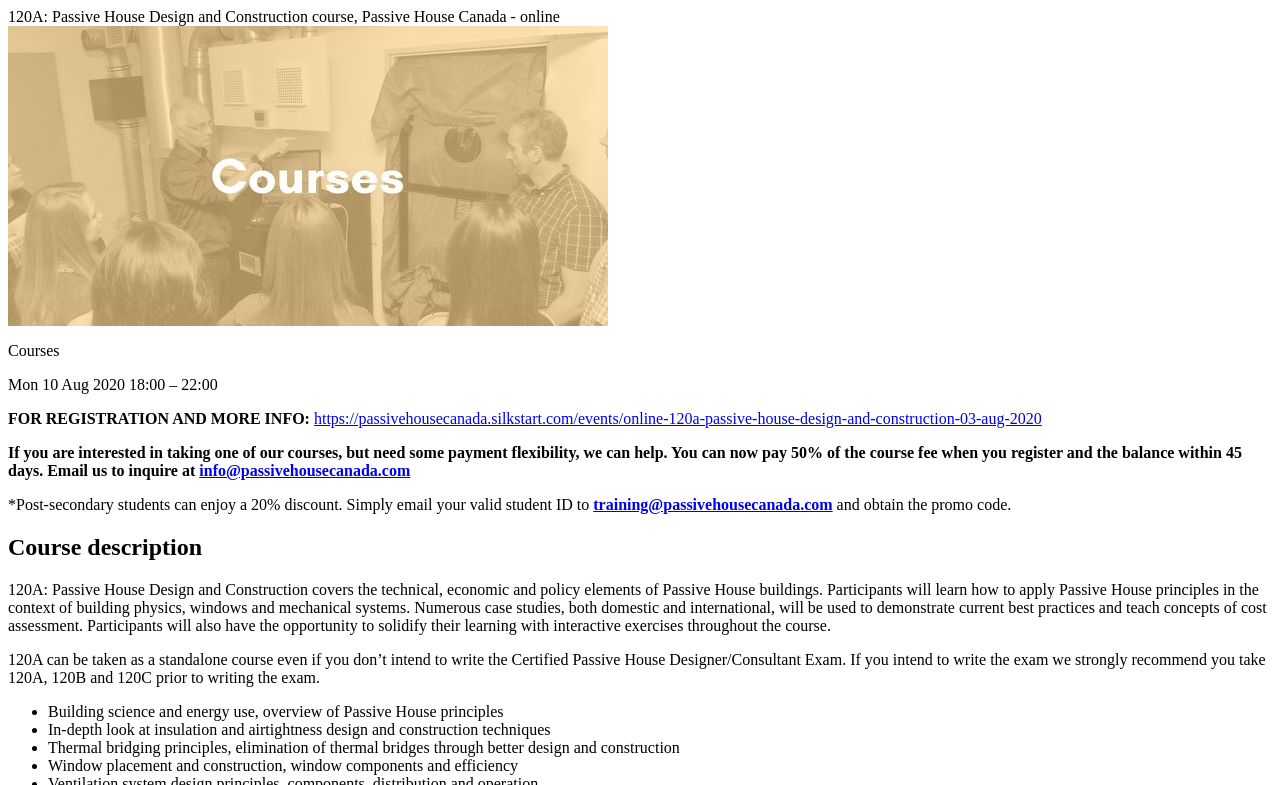Please reply to the following question using a single word or phrase: 
What is the topic of thermal bridging?

Elimination of thermal bridges